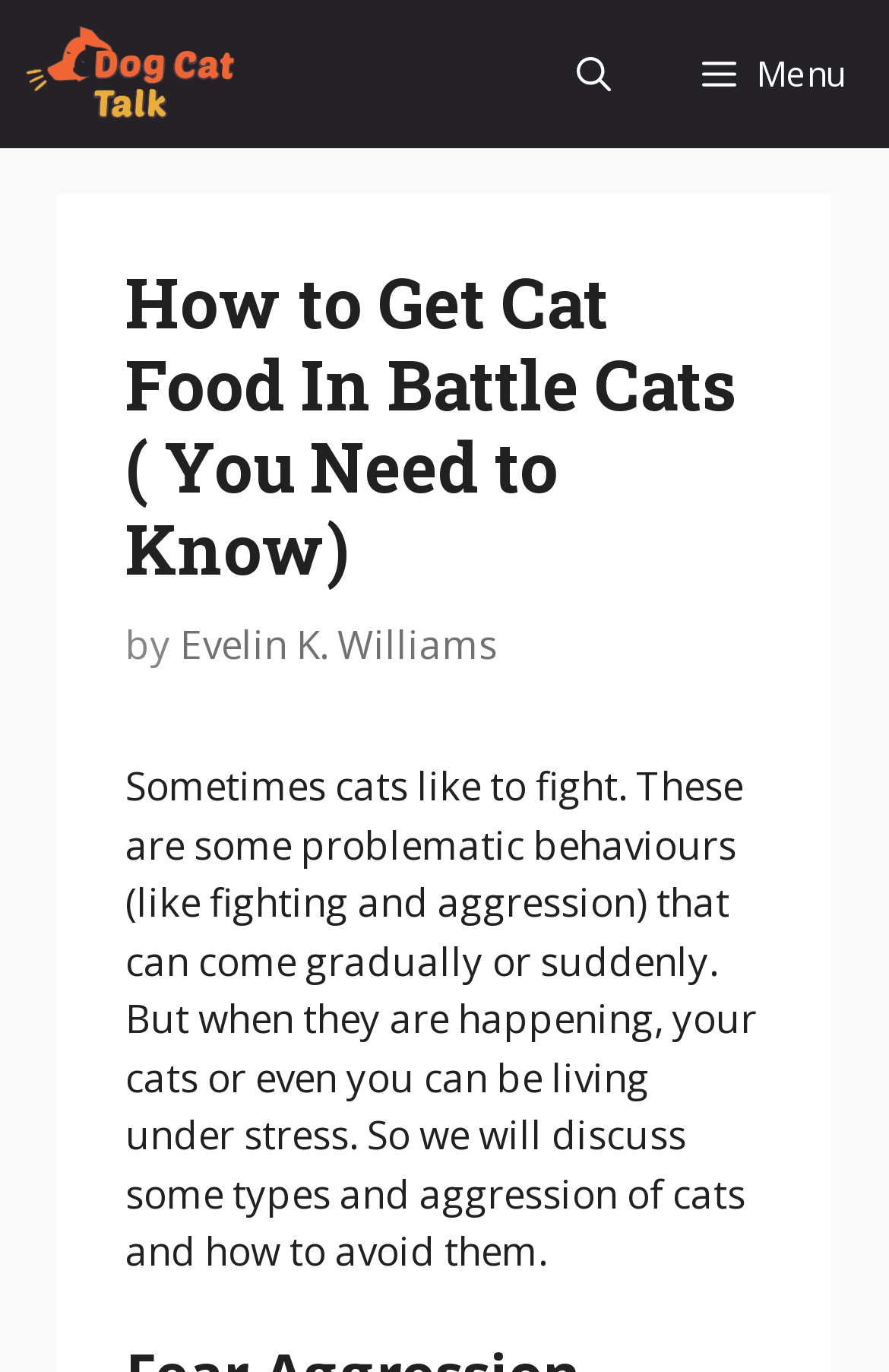What is the topic of the article?
Using the image as a reference, answer with just one word or a short phrase.

Cat behavior